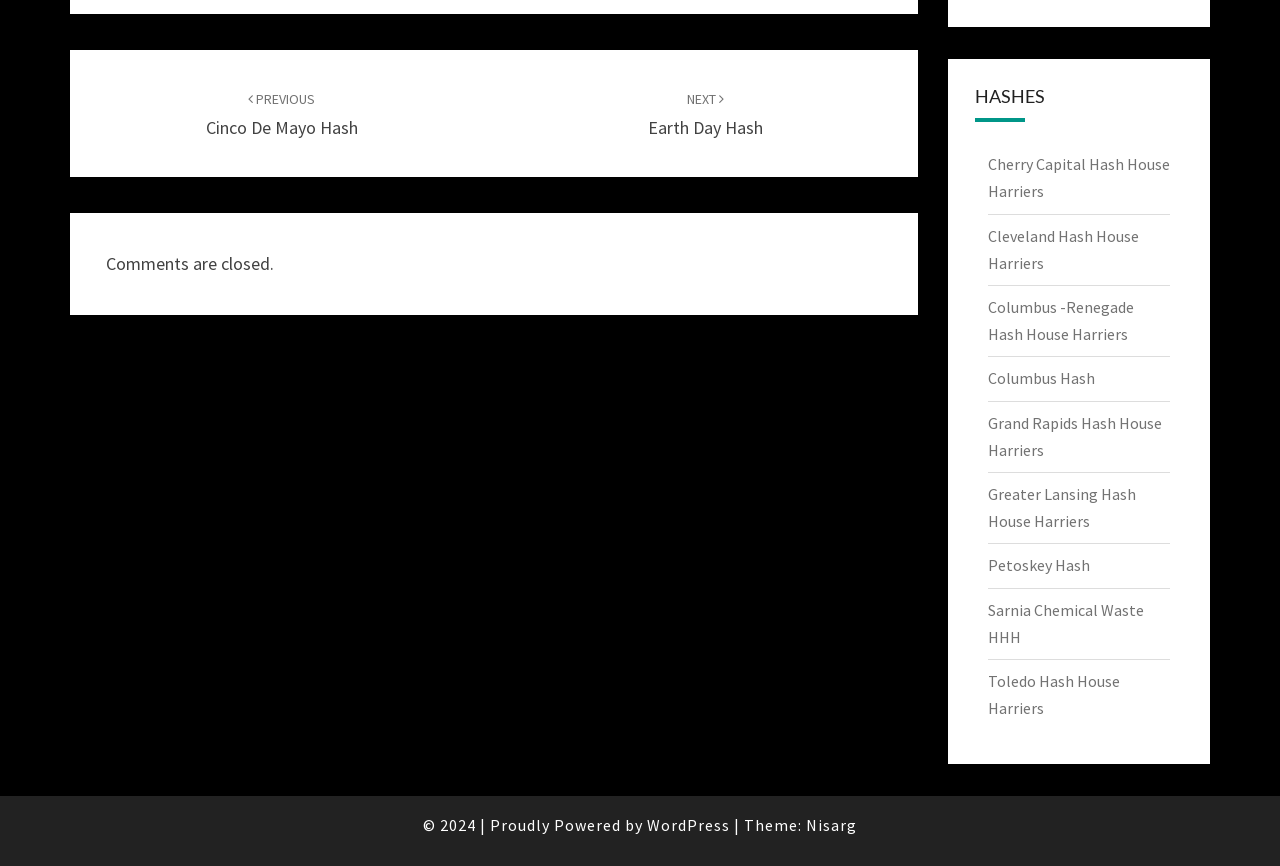How many hash house harriers links are there?
Based on the image, answer the question with a single word or brief phrase.

9